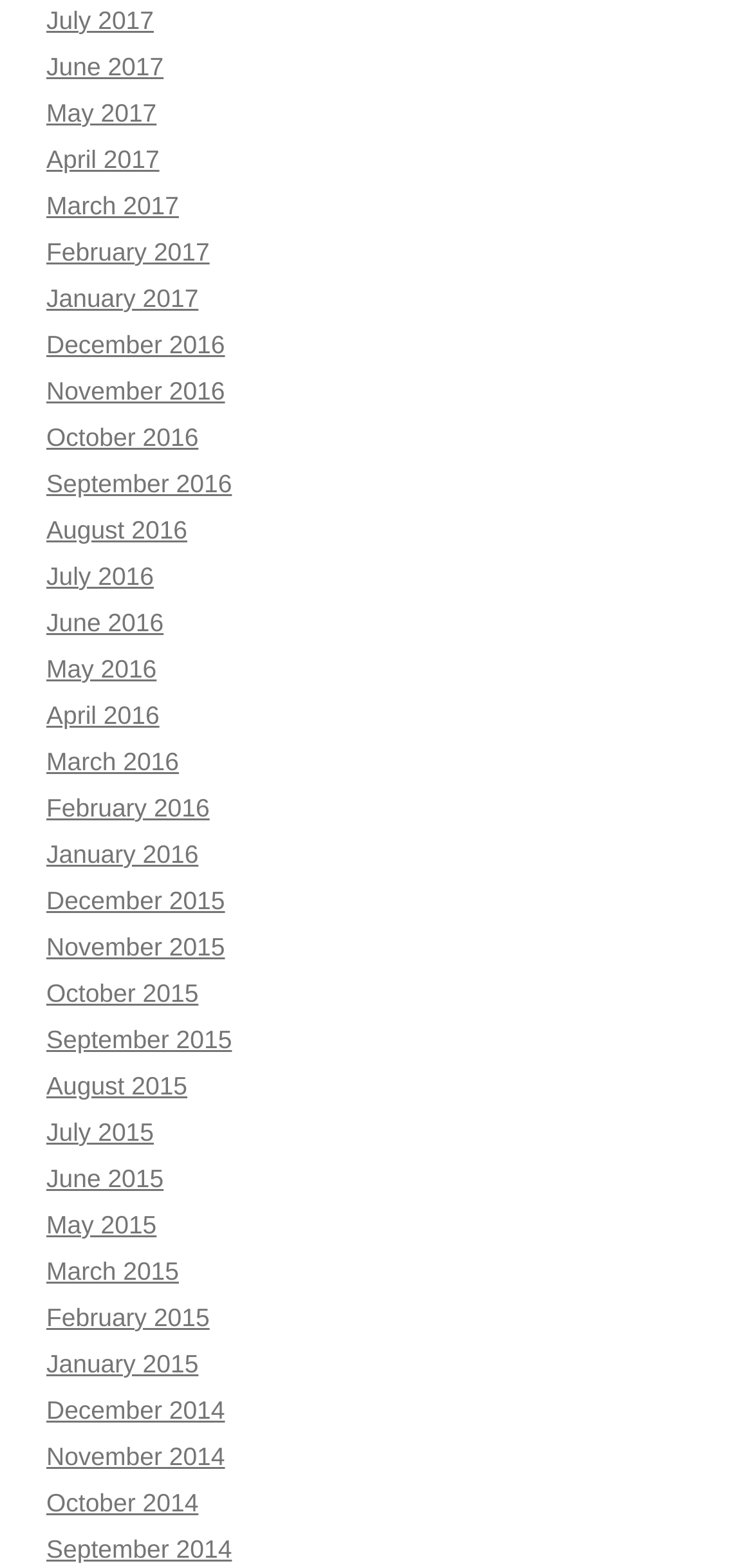Please identify the bounding box coordinates of the element on the webpage that should be clicked to follow this instruction: "Explore September 2015 archives". The bounding box coordinates should be given as four float numbers between 0 and 1, formatted as [left, top, right, bottom].

[0.062, 0.654, 0.308, 0.672]